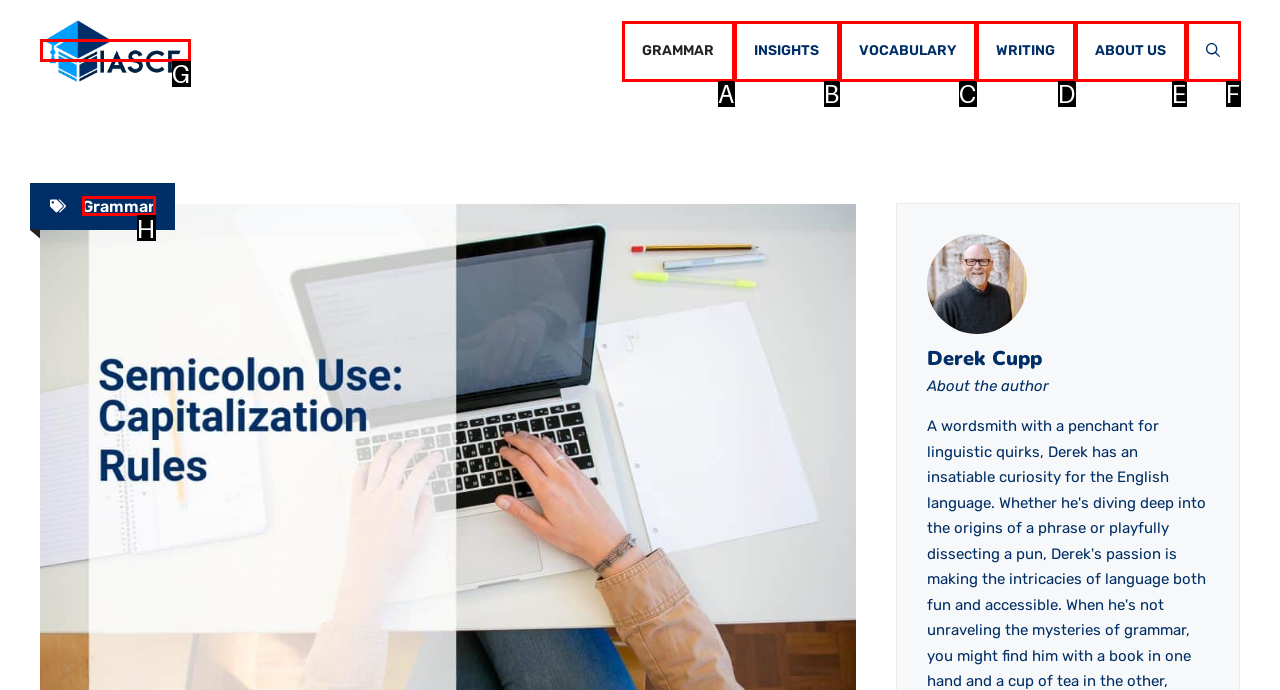Tell me which one HTML element best matches the description: alt="IASCE"
Answer with the option's letter from the given choices directly.

G